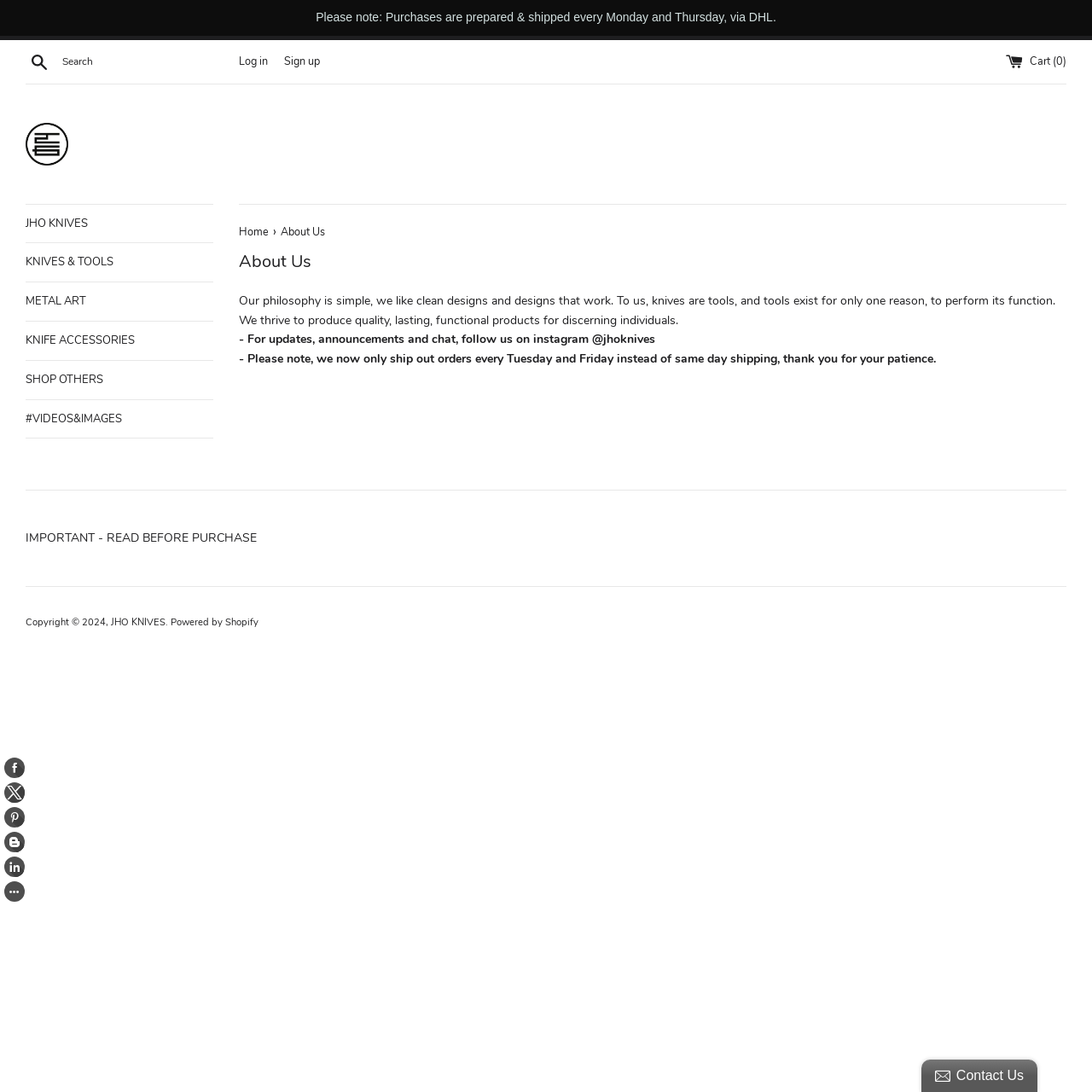Provide the bounding box coordinates for the area that should be clicked to complete the instruction: "Go to the home page".

[0.219, 0.205, 0.248, 0.218]